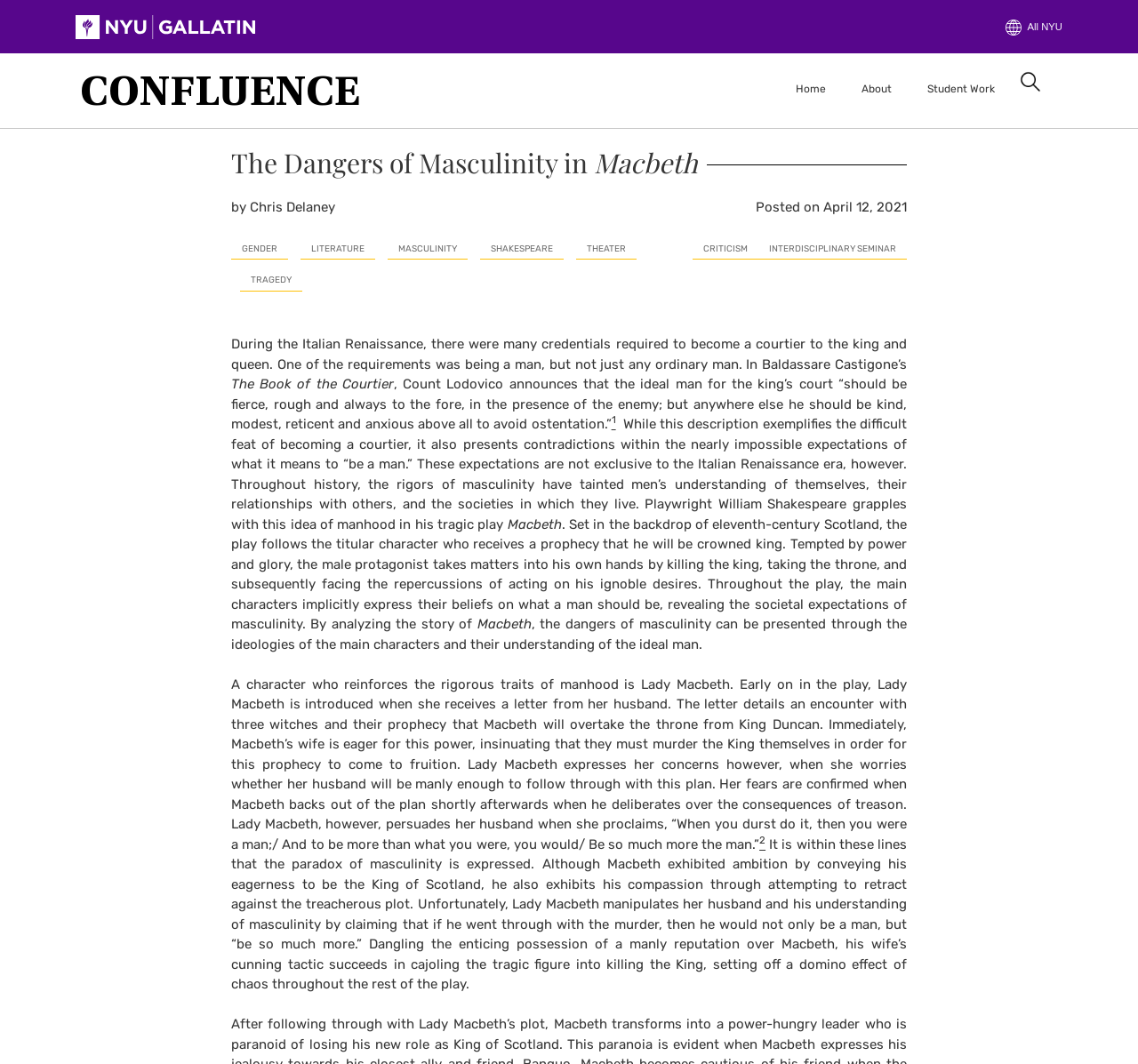What is the date of the article?
Answer with a single word or phrase, using the screenshot for reference.

April 12, 2021